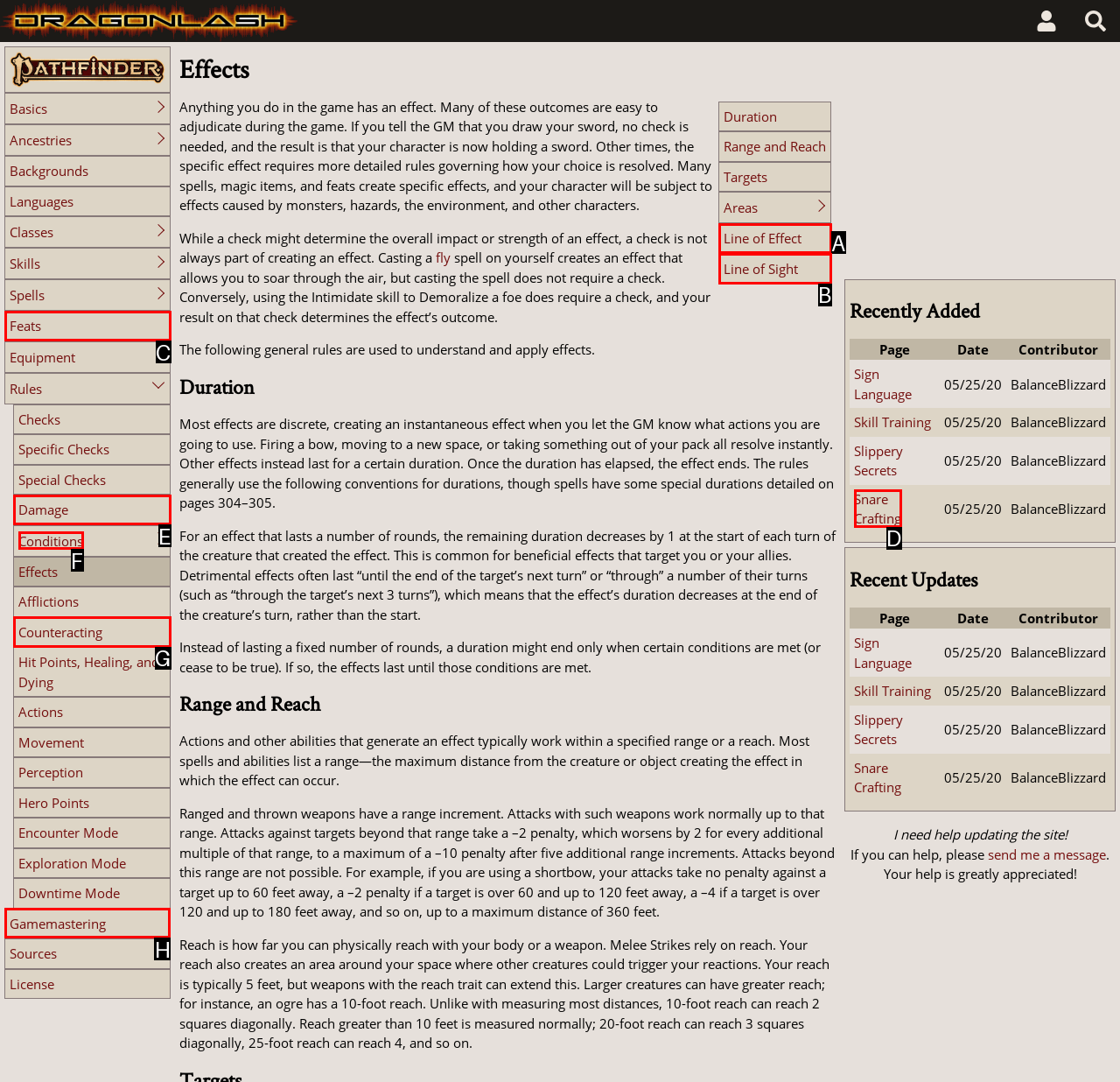Determine which HTML element to click for this task: Go to the 'Gamemastering' page Provide the letter of the selected choice.

H